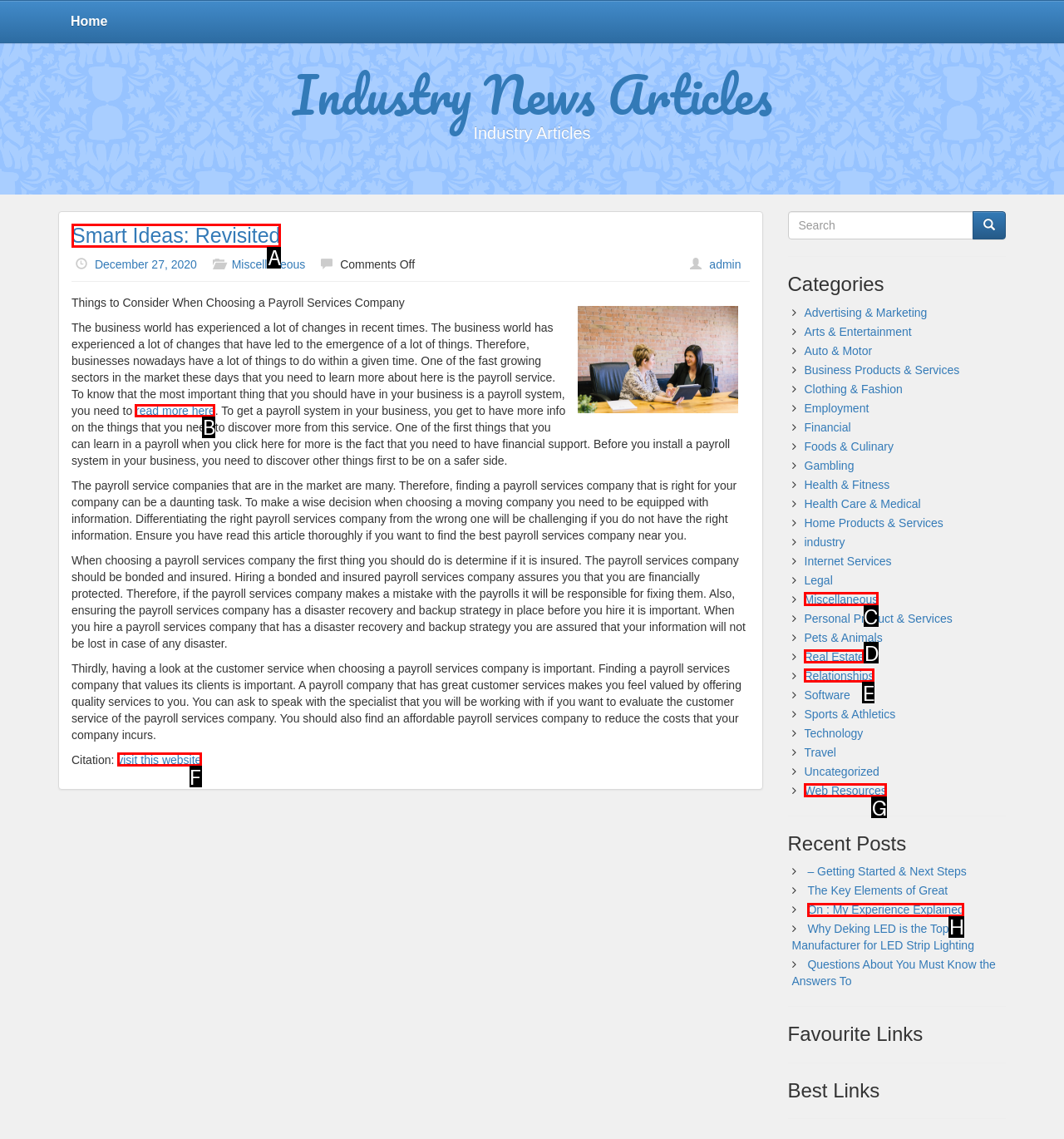Which option should I select to accomplish the task: Read more about 'Things to Consider When Choosing a Payroll Services Company'? Respond with the corresponding letter from the given choices.

B